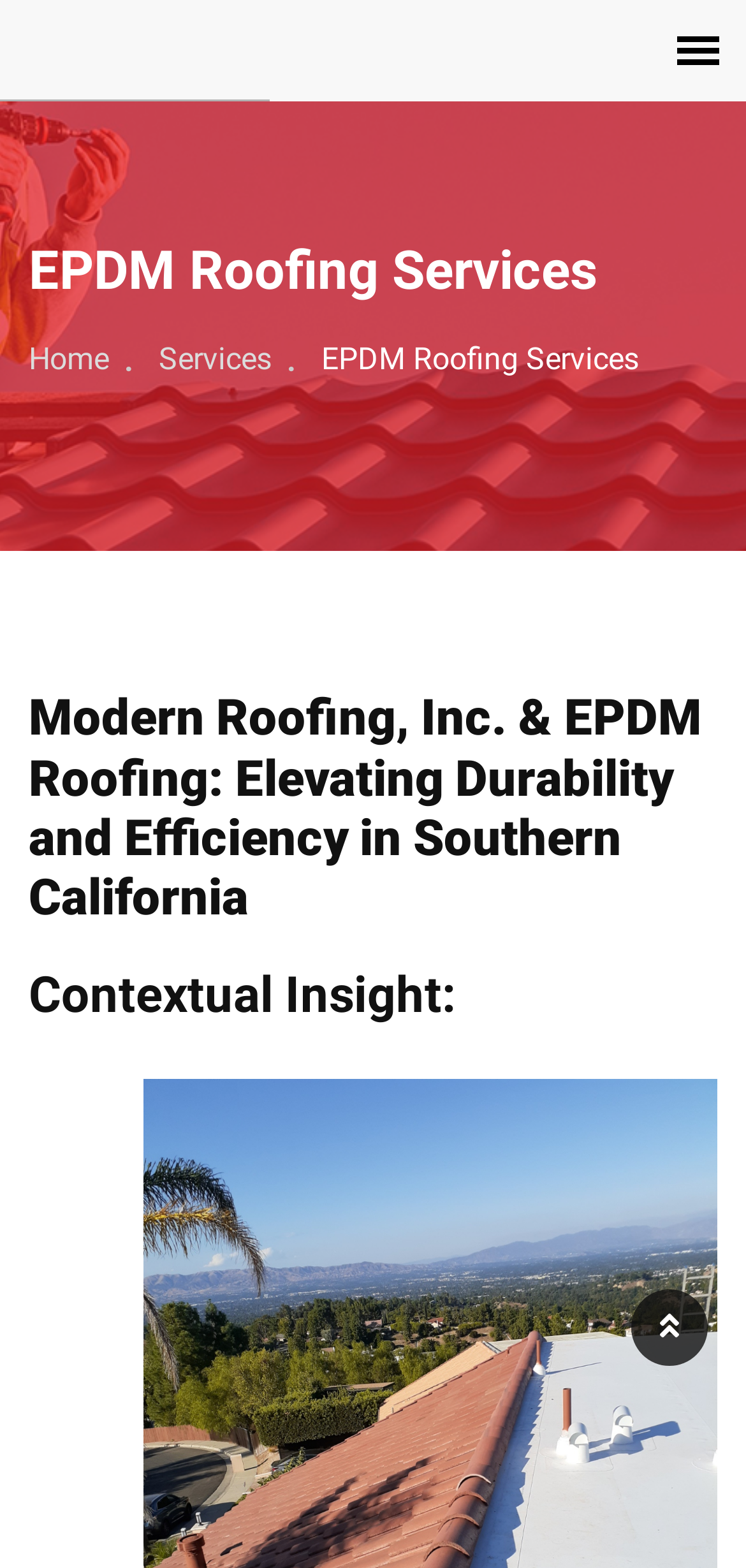What is the region the company serves?
Give a single word or phrase answer based on the content of the image.

Southern California